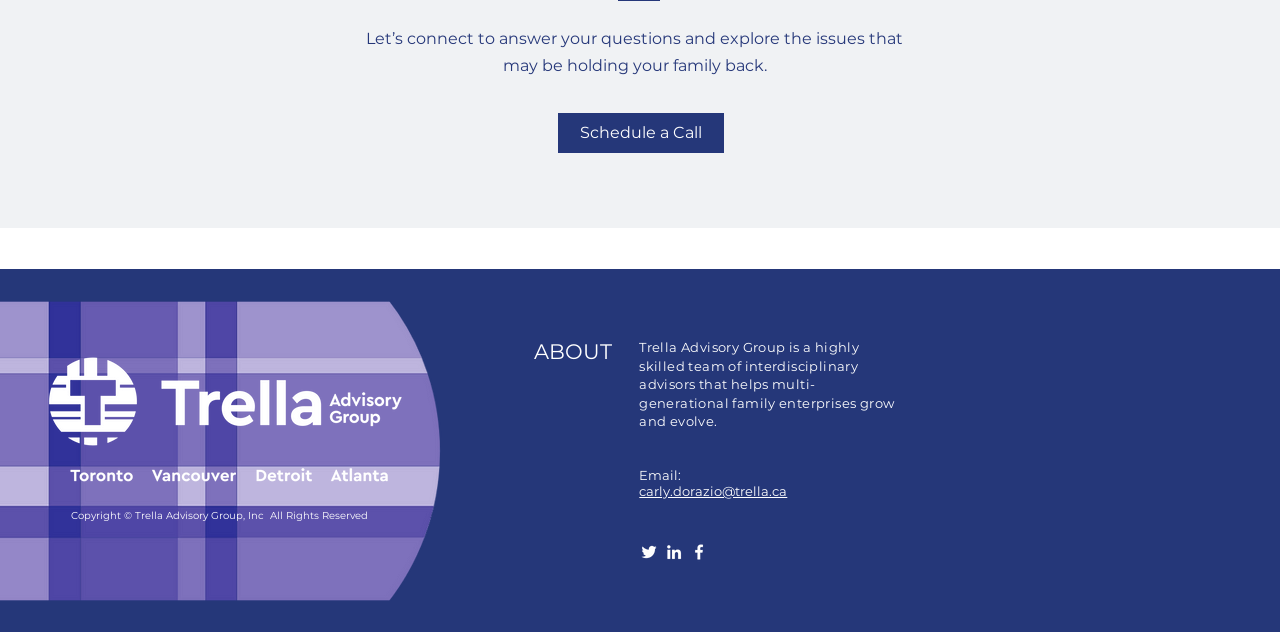Give the bounding box coordinates for the element described by: "About FHL".

None